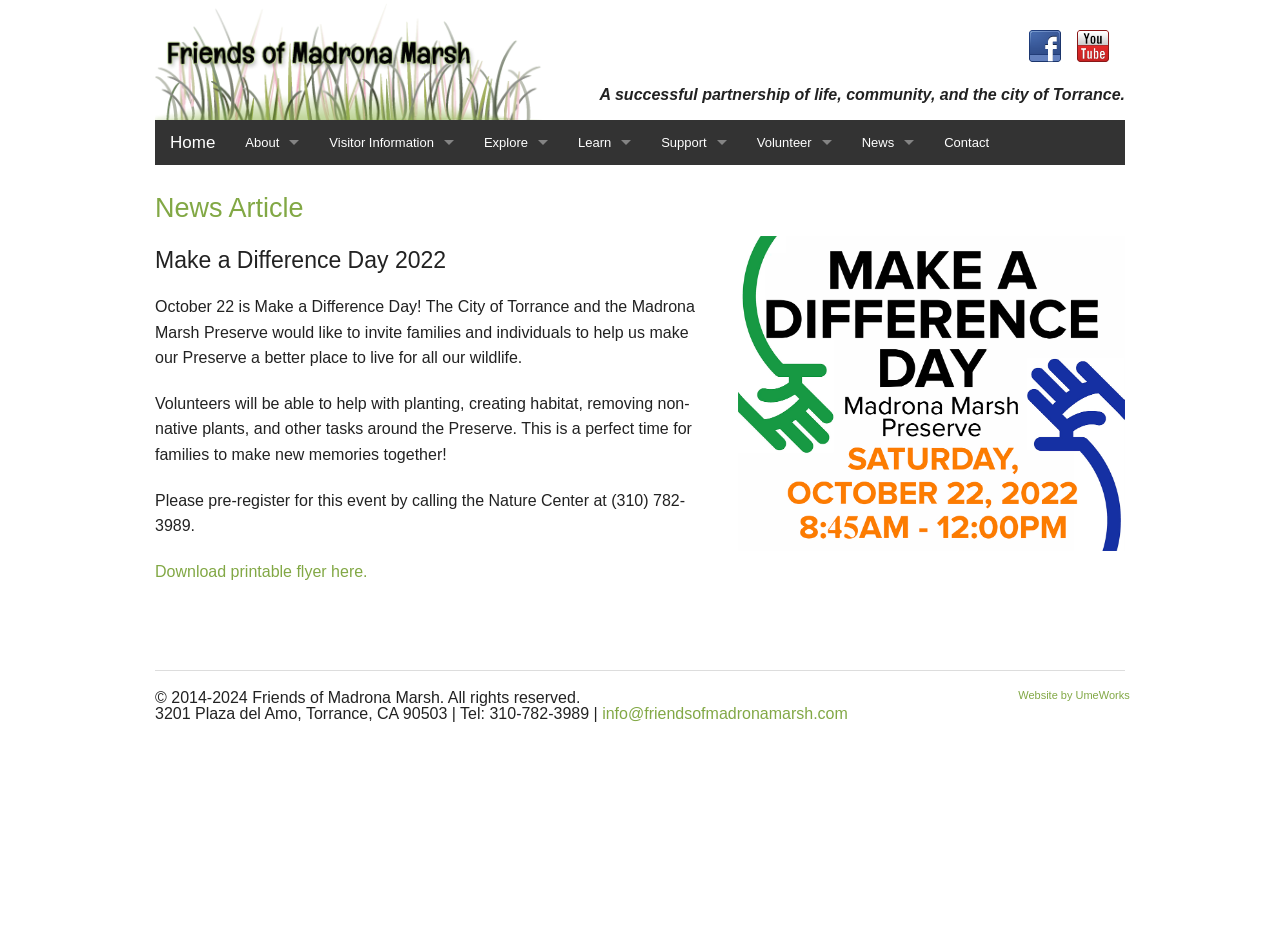Using the information in the image, give a detailed answer to the following question: What is the address of the Madrona Marsh Preserve?

I found the answer by reading the text on the webpage, which mentions '3201 Plaza del Amo, Torrance, CA 90503 | Tel: 310-782-3989 |'. This suggests that the address of the Madrona Marsh Preserve is indeed '3201 Plaza del Amo, Torrance, CA 90503'.